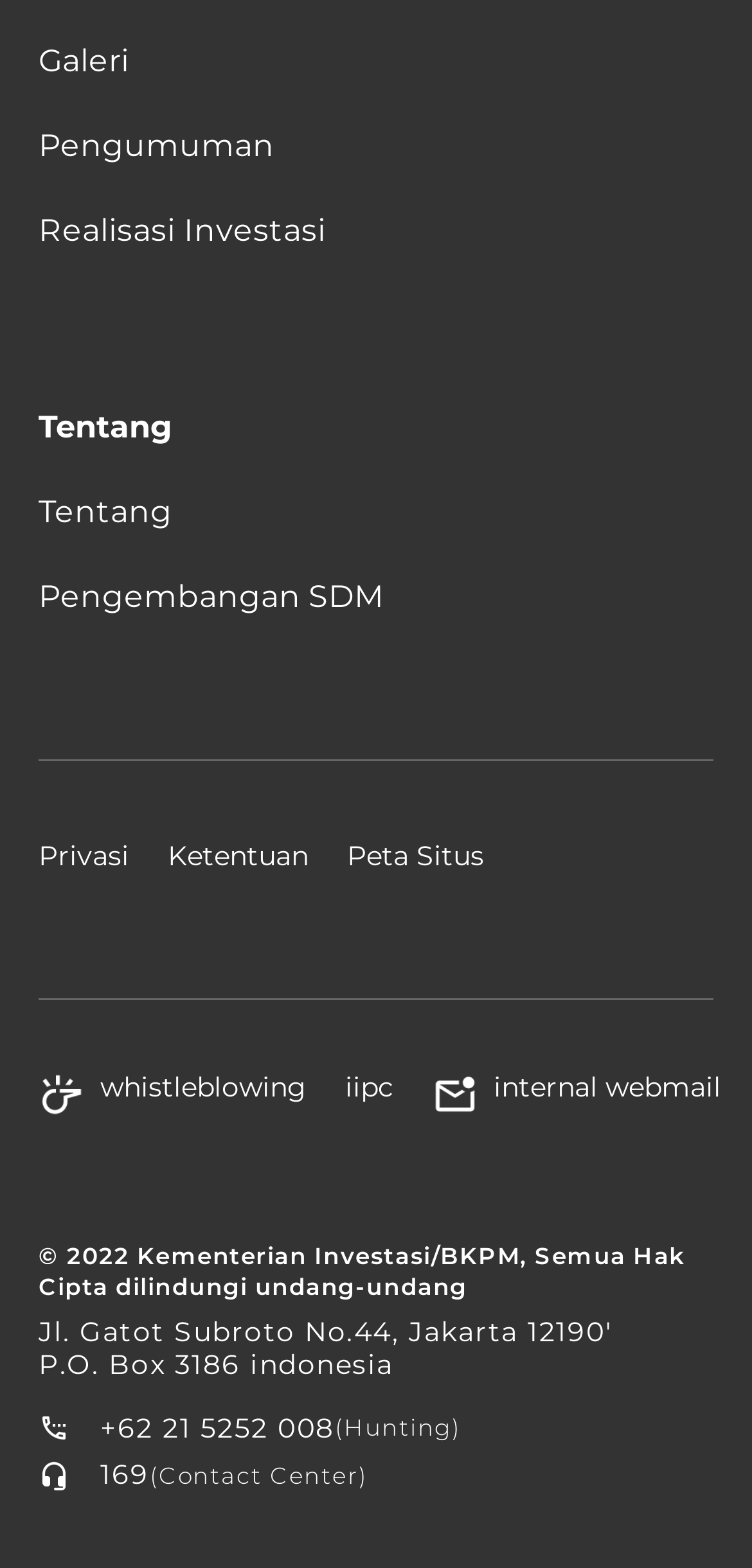Determine the bounding box coordinates of the section to be clicked to follow the instruction: "Access Whistleblowing". The coordinates should be given as four float numbers between 0 and 1, formatted as [left, top, right, bottom].

[0.051, 0.683, 0.408, 0.713]